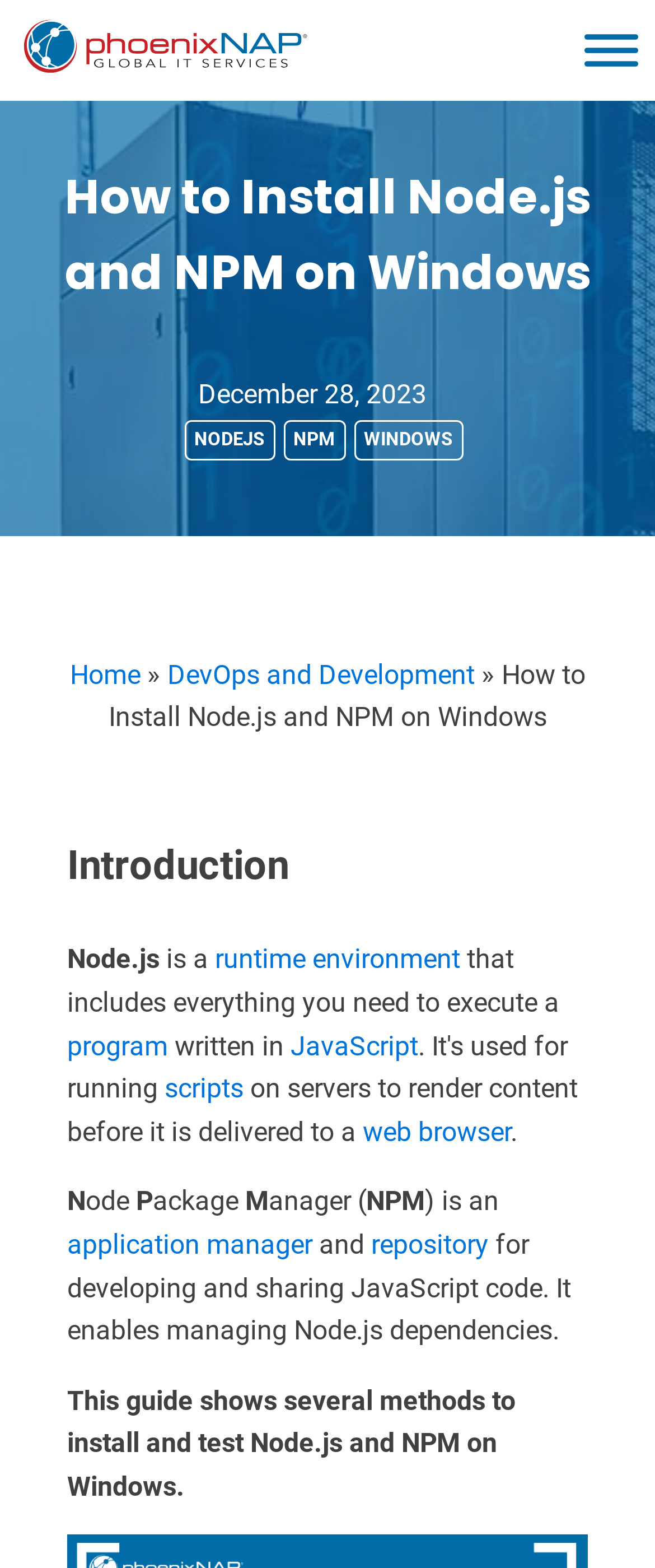Please answer the following question using a single word or phrase: 
What is the topic of the webpage?

Installing Node.js and NPM on Windows